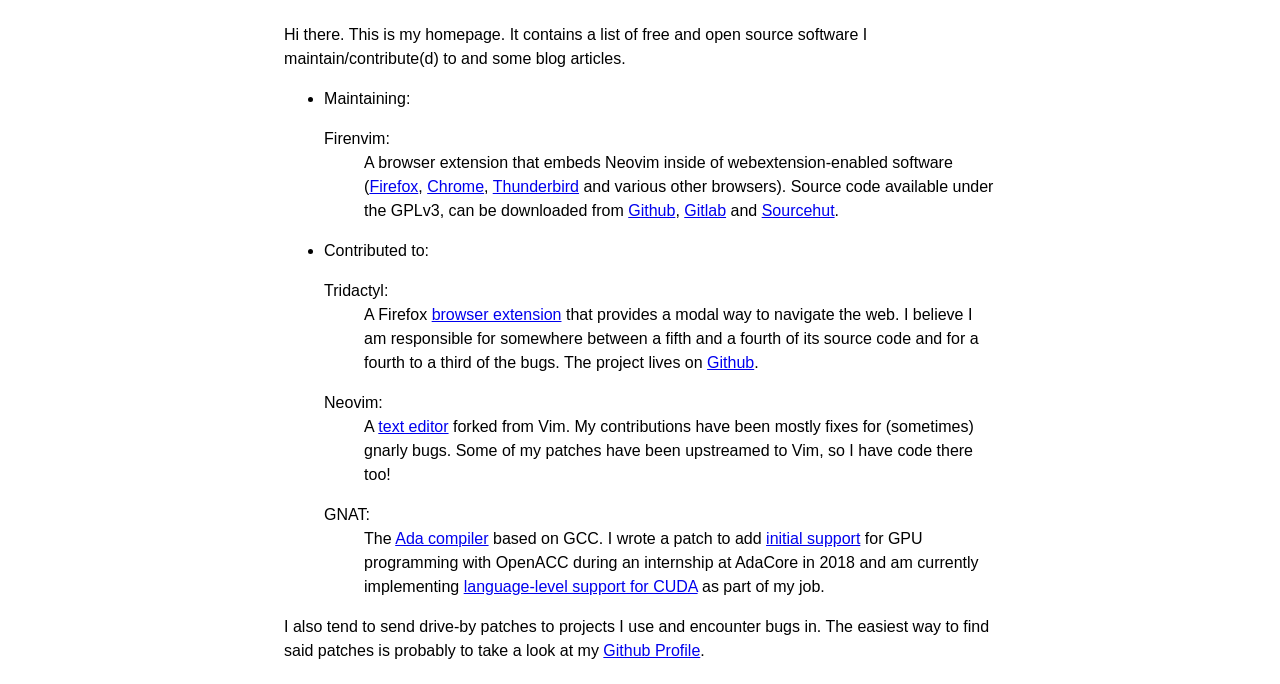Answer succinctly with a single word or phrase:
What is Firenvim?

Browser extension